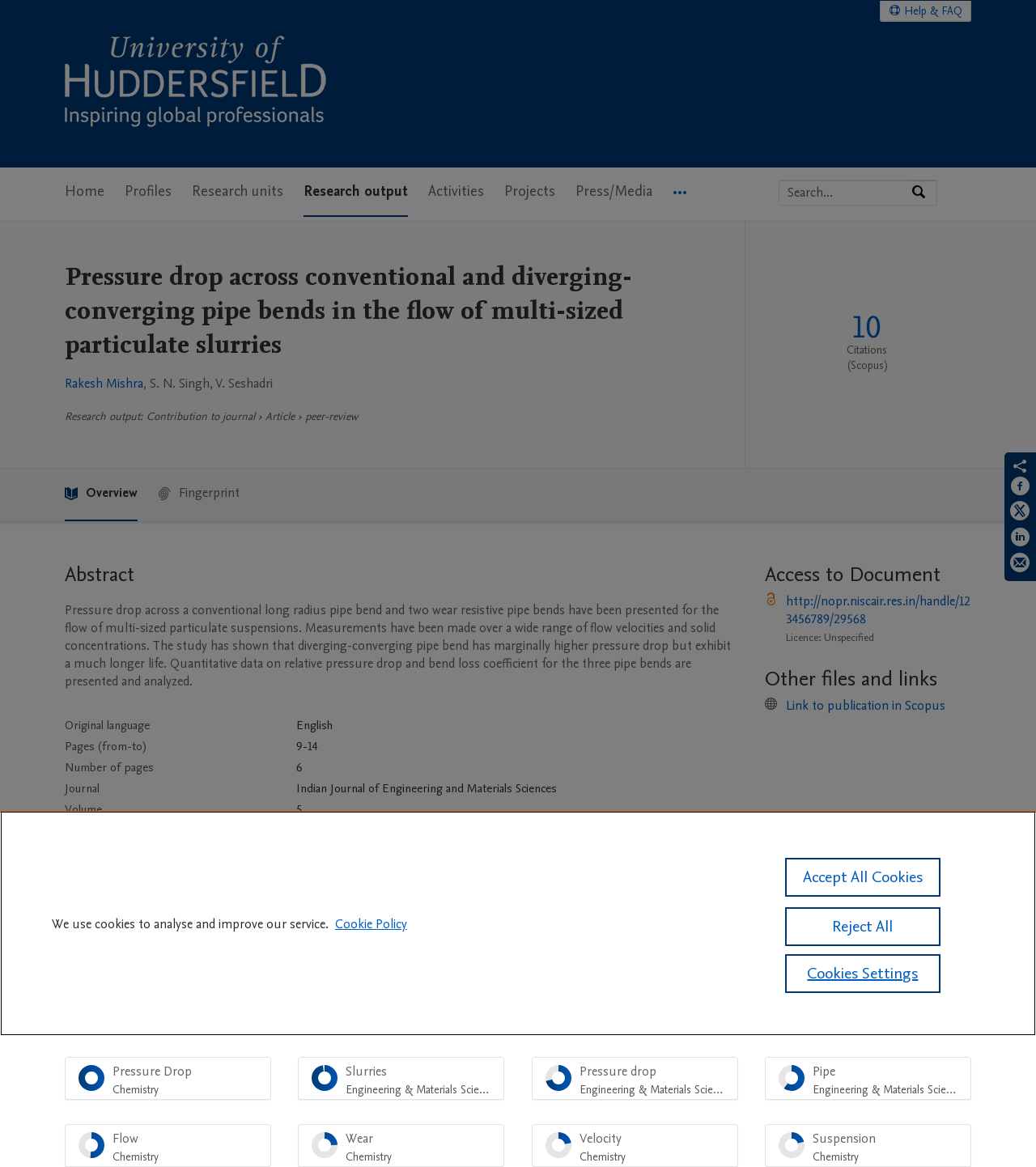Provide the bounding box coordinates for the UI element that is described as: "10".

[0.823, 0.269, 0.851, 0.293]